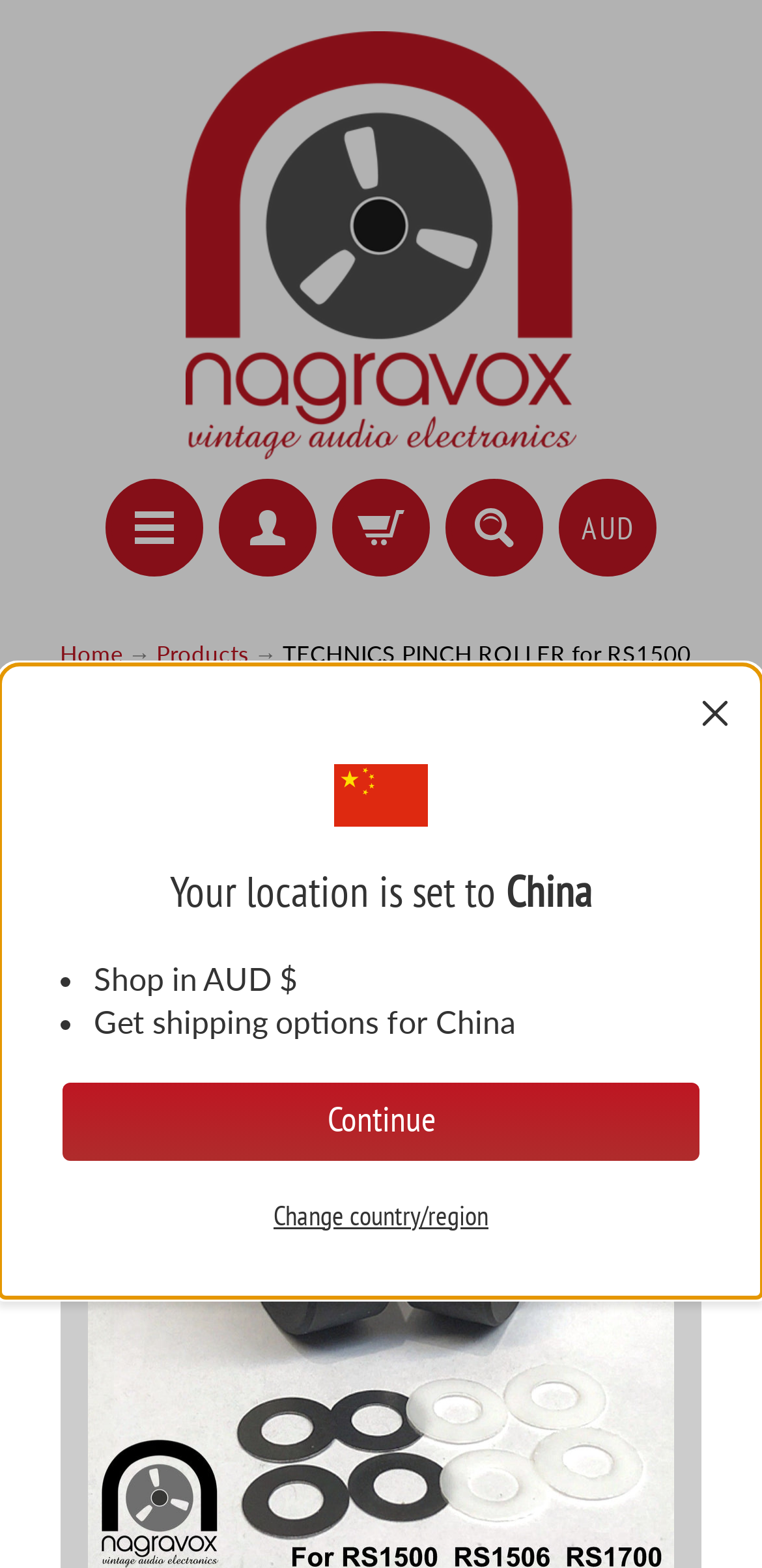Describe all the significant parts and information present on the webpage.

The webpage appears to be an e-commerce product page for a Technics Pinch Roller, specifically designed for models RS1500, RS1502, and RS1700. 

At the top of the page, there is a notification bar that spans the entire width, indicating that the user's location is set to China, and providing options to shop in AUD and get shipping options for China. This bar contains a dismiss button on the right side.

Below the notification bar, there is a header section that features the Nagravox logo on the left, accompanied by a series of small images, likely representing social media links or other icons.

The main content of the page is divided into two sections. On the left, there is a navigation menu with links to "Home" and "Products", separated by an arrow symbol. On the right, the product title "TECHNICS PINCH ROLLER for RS1500 RS1502 RS1700" is prominently displayed, with a heading tag emphasizing its importance.

The product title is followed by a brief description, which is not explicitly stated in the provided accessibility tree. However, based on the meta description, it appears to mention that the pinch roller is available as a pair in plain bronze bush, specifically designed for the mentioned models.

There are no visible images of the product itself on the page, but the presence of several image elements suggests that they might be loading or are not explicitly described in the accessibility tree.